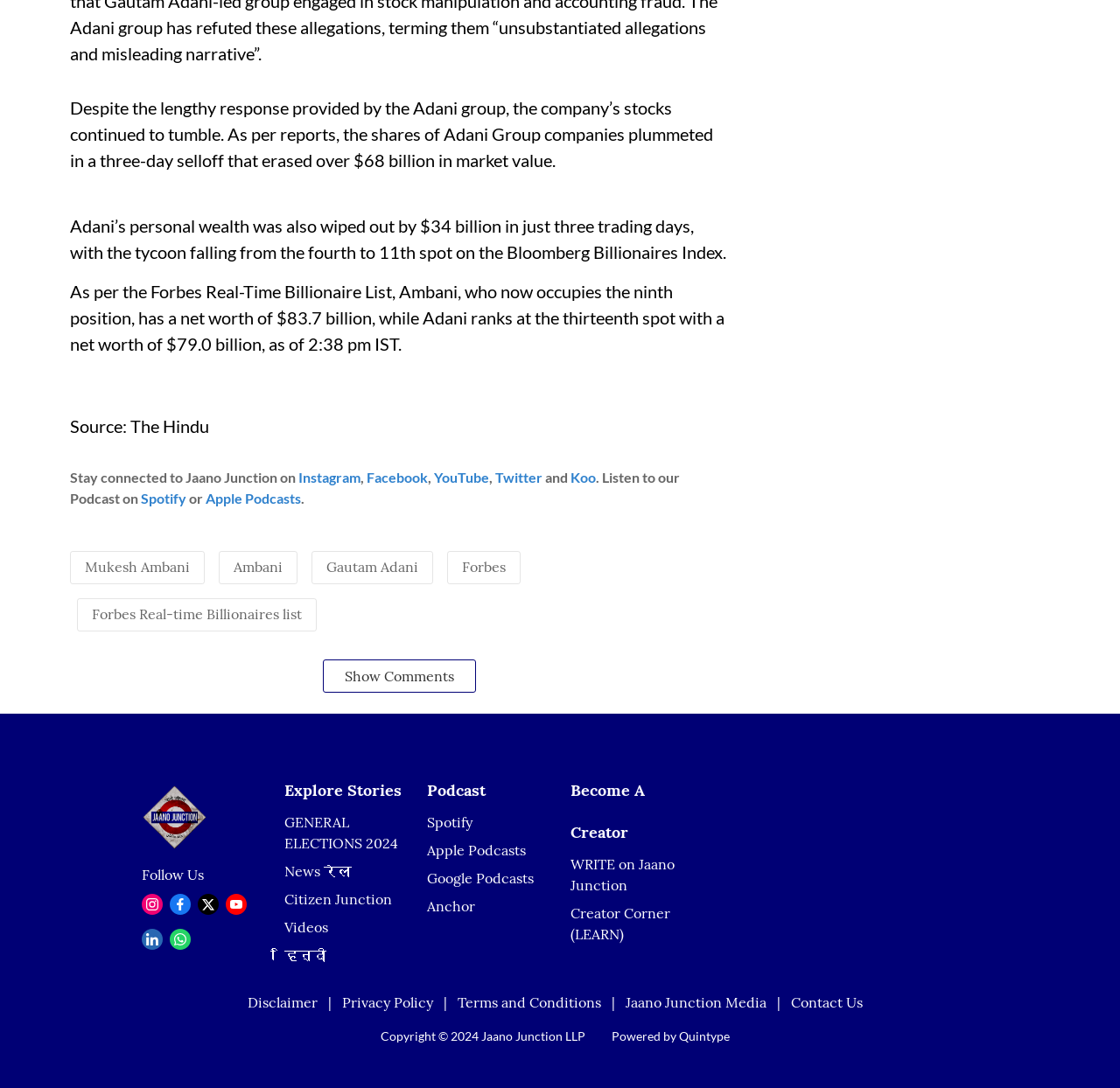Provide a single word or phrase to answer the given question: 
What is the topic of the article?

Adani group